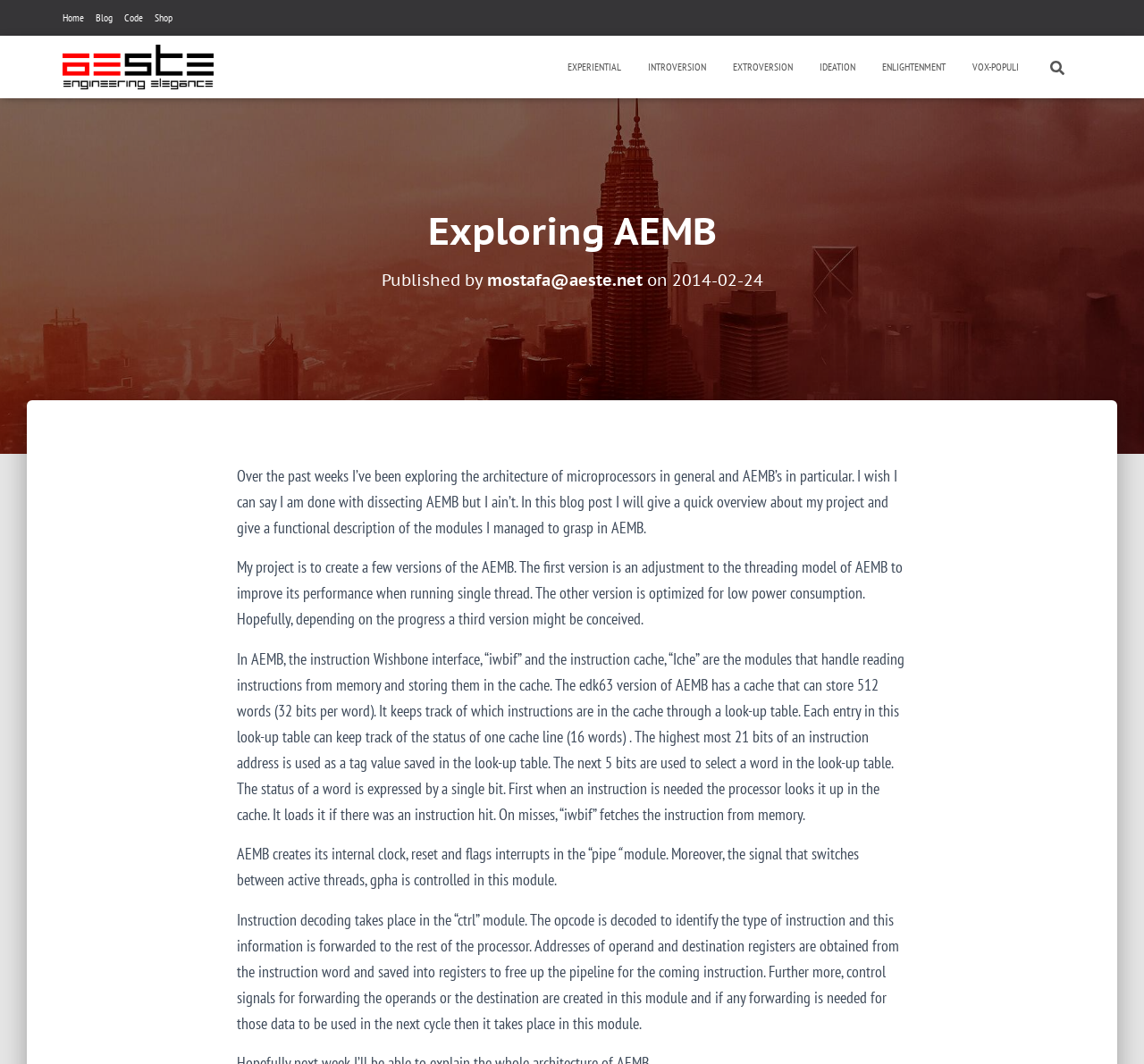What is the function of the 'iwbif' module?
Please provide a comprehensive answer based on the visual information in the image.

The 'iwbif' module, along with the instruction cache 'Iche', handles reading instructions from memory and storing them in the cache, as explained in the third paragraph of the blog post.